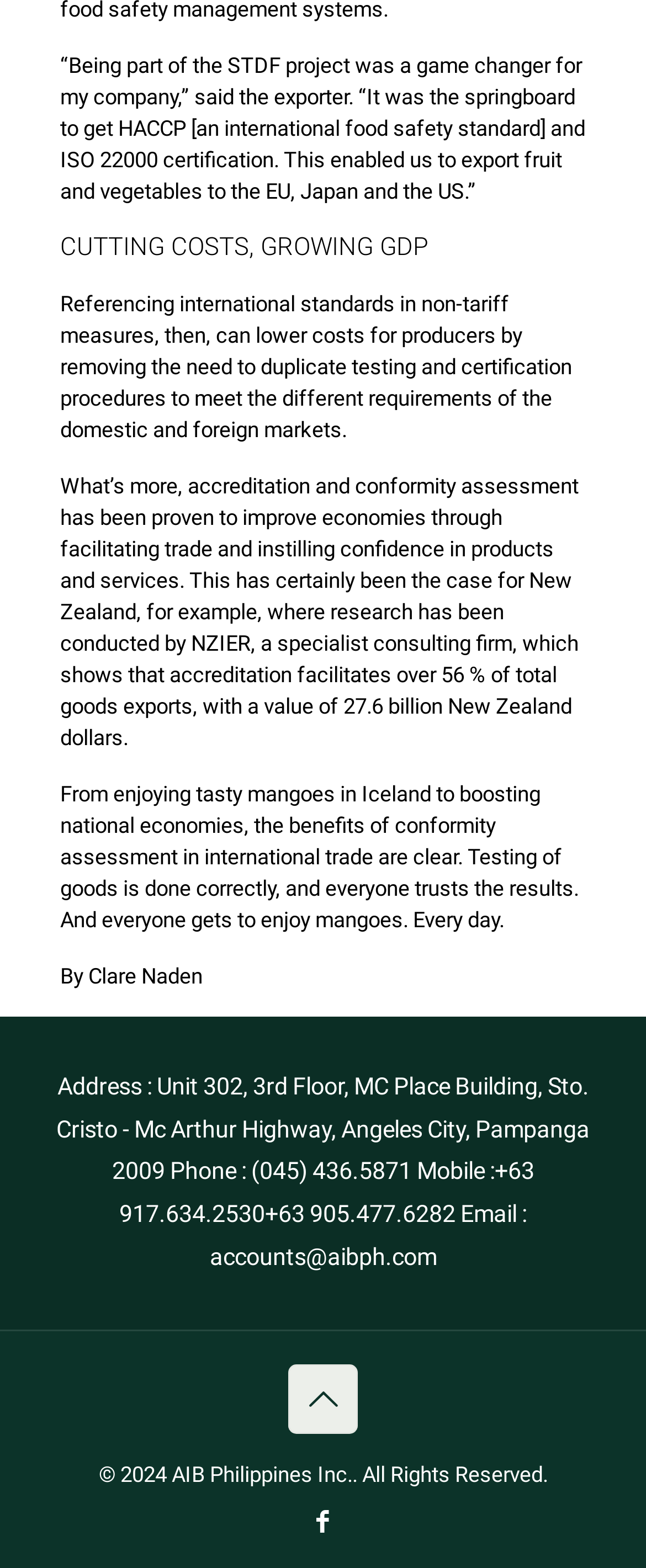Respond with a single word or phrase to the following question:
What is the name of the author of the article?

Clare Naden